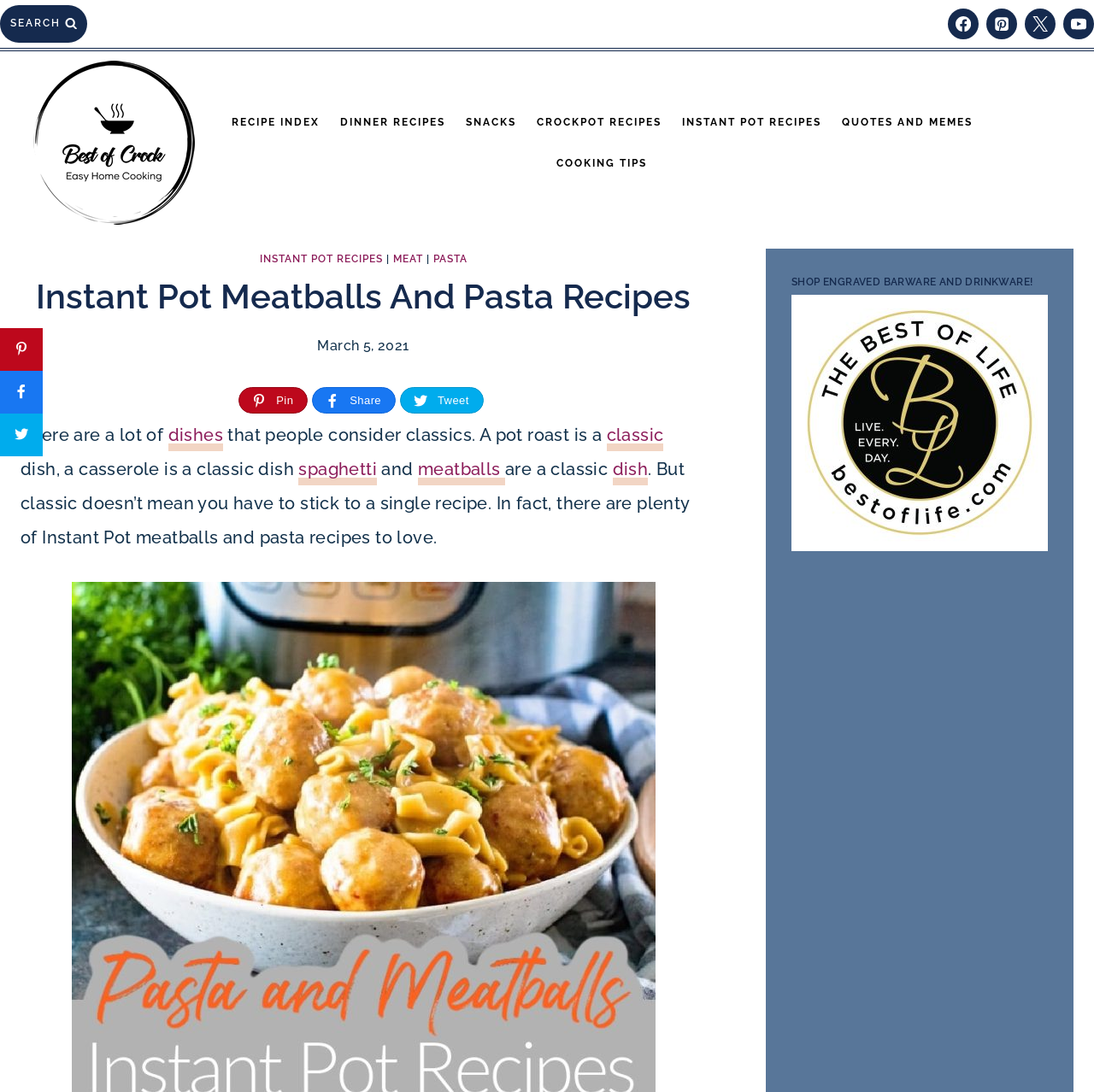Could you highlight the region that needs to be clicked to execute the instruction: "Explore Instant Pot recipes"?

[0.614, 0.093, 0.76, 0.131]